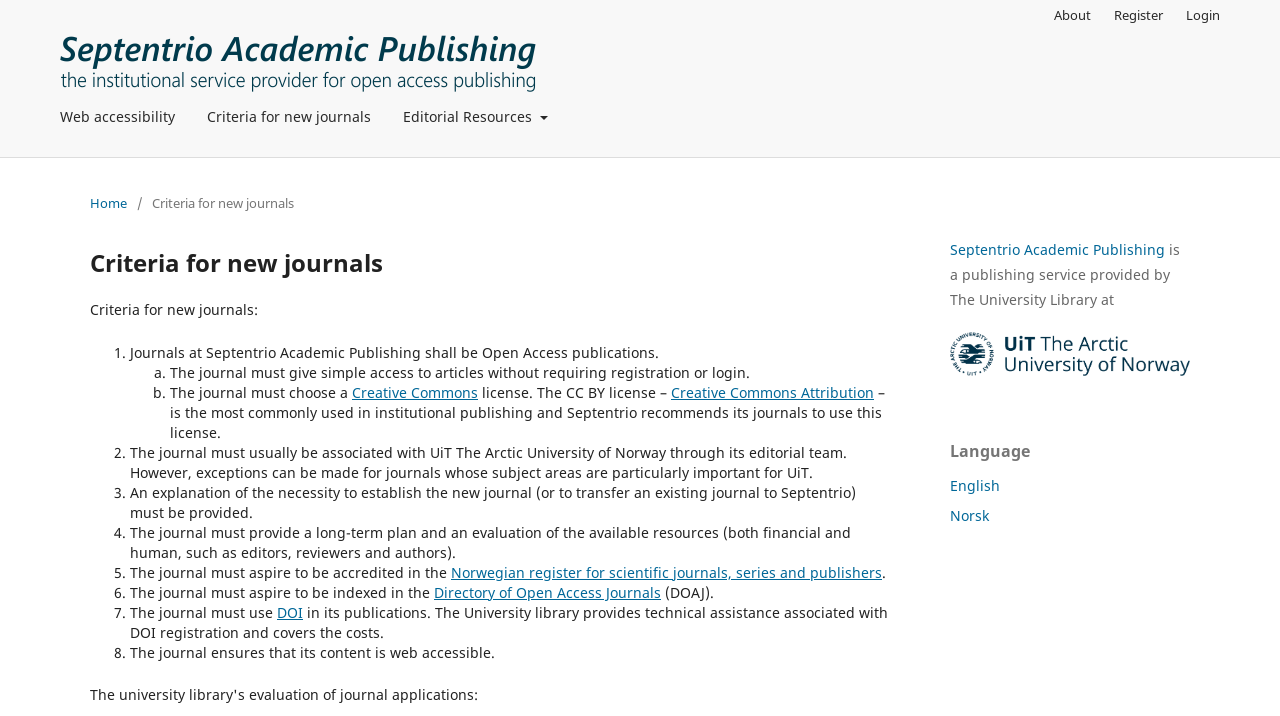What license is recommended by Septentrio?
Please craft a detailed and exhaustive response to the question.

According to the webpage, Septentrio recommends that journals use the CC BY license, which is a Creative Commons license that allows for open access publishing.